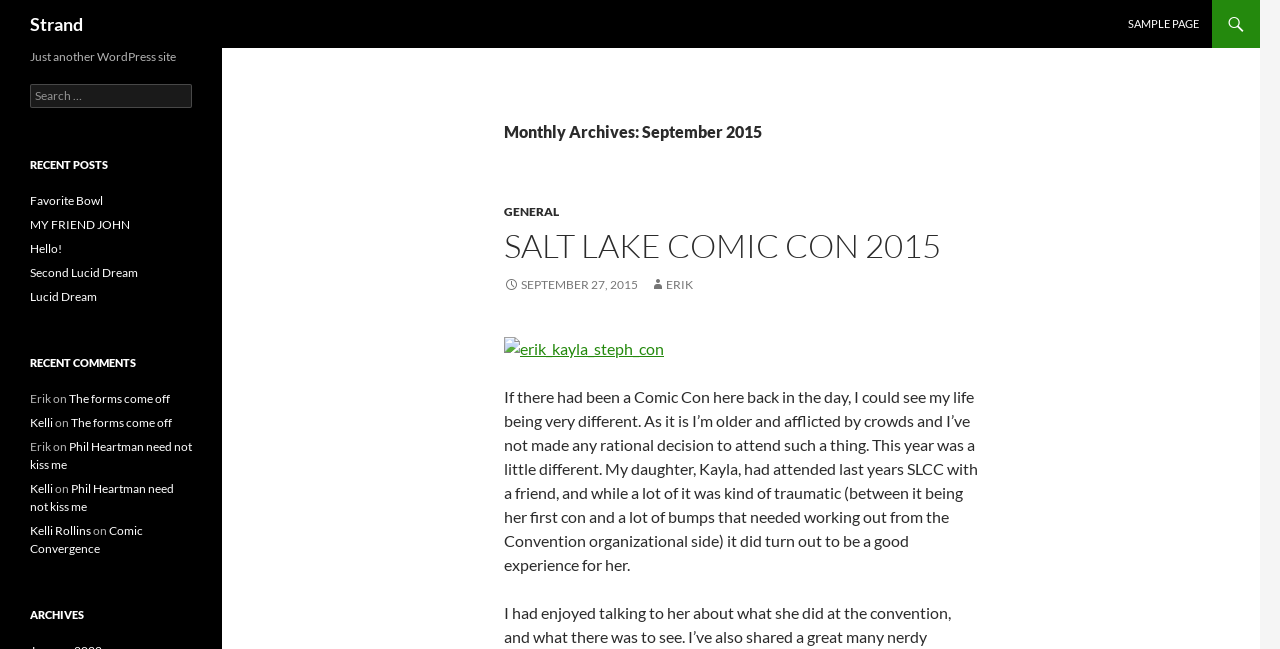Answer the following query with a single word or phrase:
What is the topic of the first recent post?

Favorite Bowl